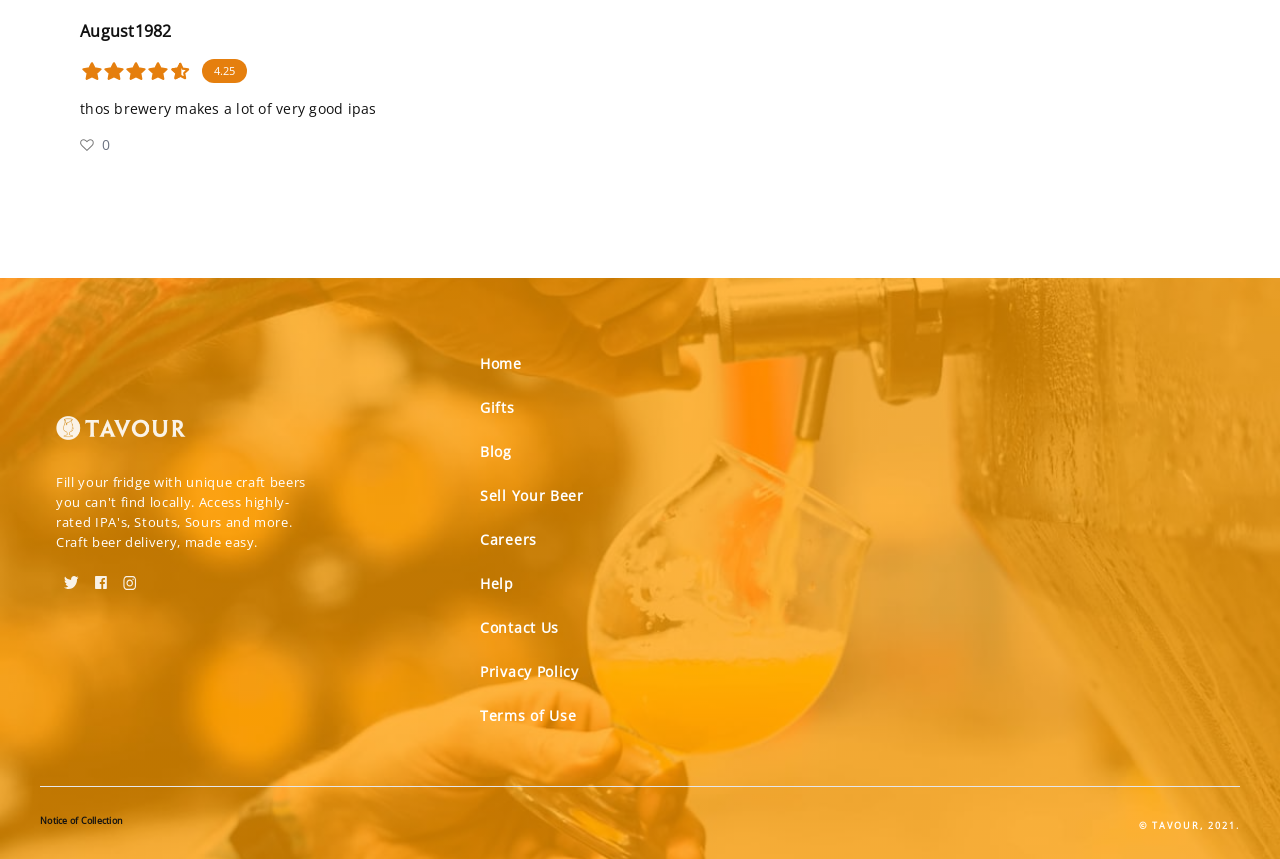Identify the bounding box coordinates of the specific part of the webpage to click to complete this instruction: "view the privacy policy".

[0.366, 0.757, 0.462, 0.808]